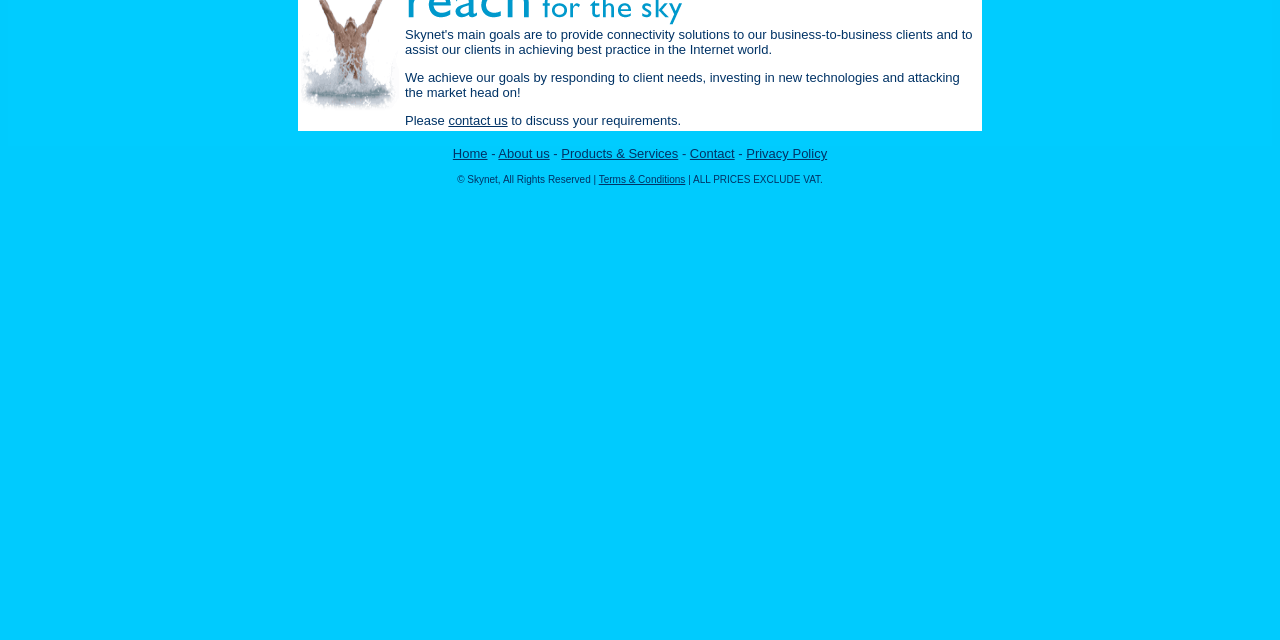Provide the bounding box coordinates of the HTML element this sentence describes: "Home". The bounding box coordinates consist of four float numbers between 0 and 1, i.e., [left, top, right, bottom].

[0.354, 0.228, 0.381, 0.252]